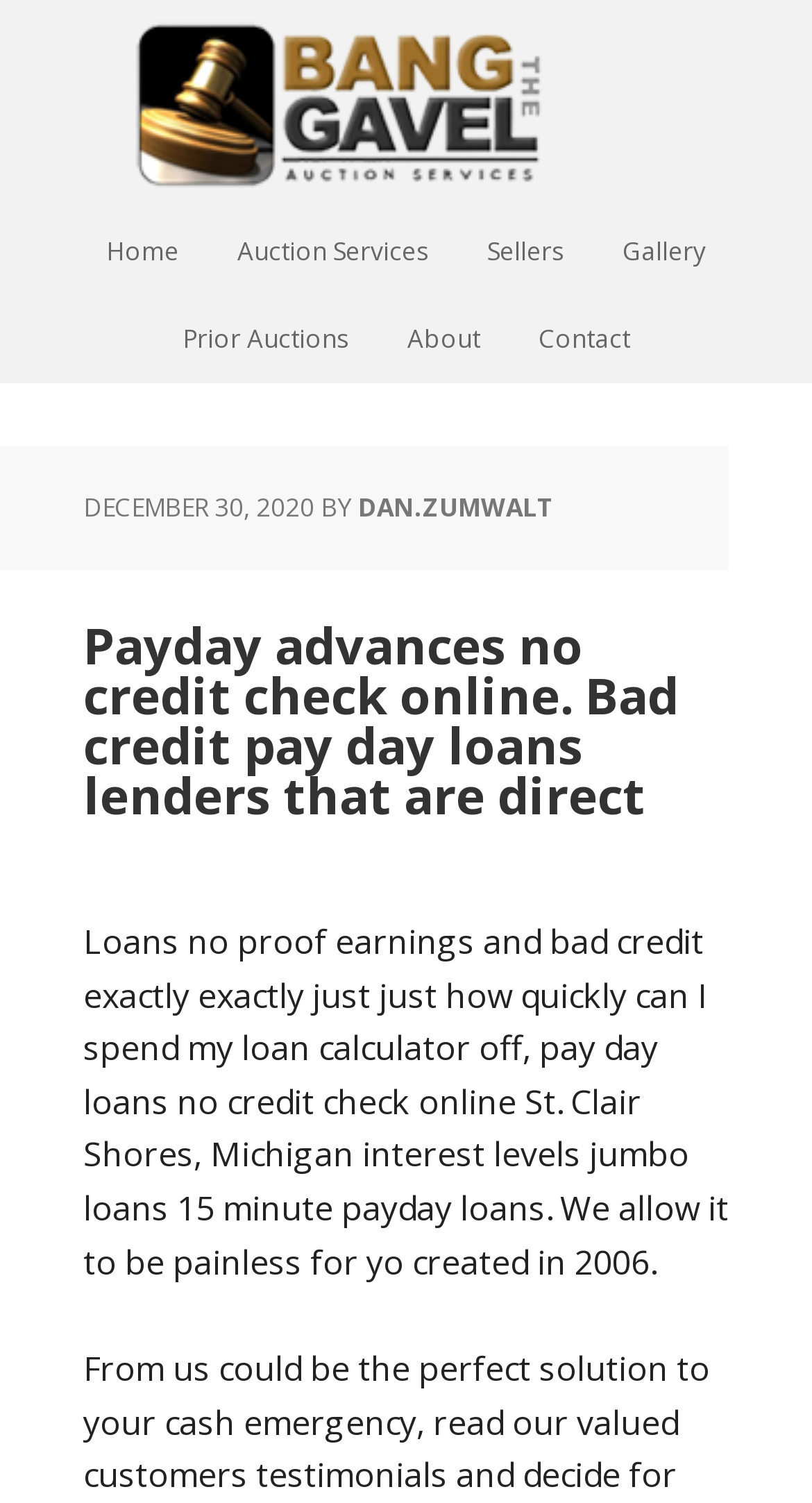Determine the bounding box coordinates of the UI element that matches the following description: "Contact". The coordinates should be four float numbers between 0 and 1 in the format [left, top, right, bottom].

[0.632, 0.197, 0.806, 0.255]